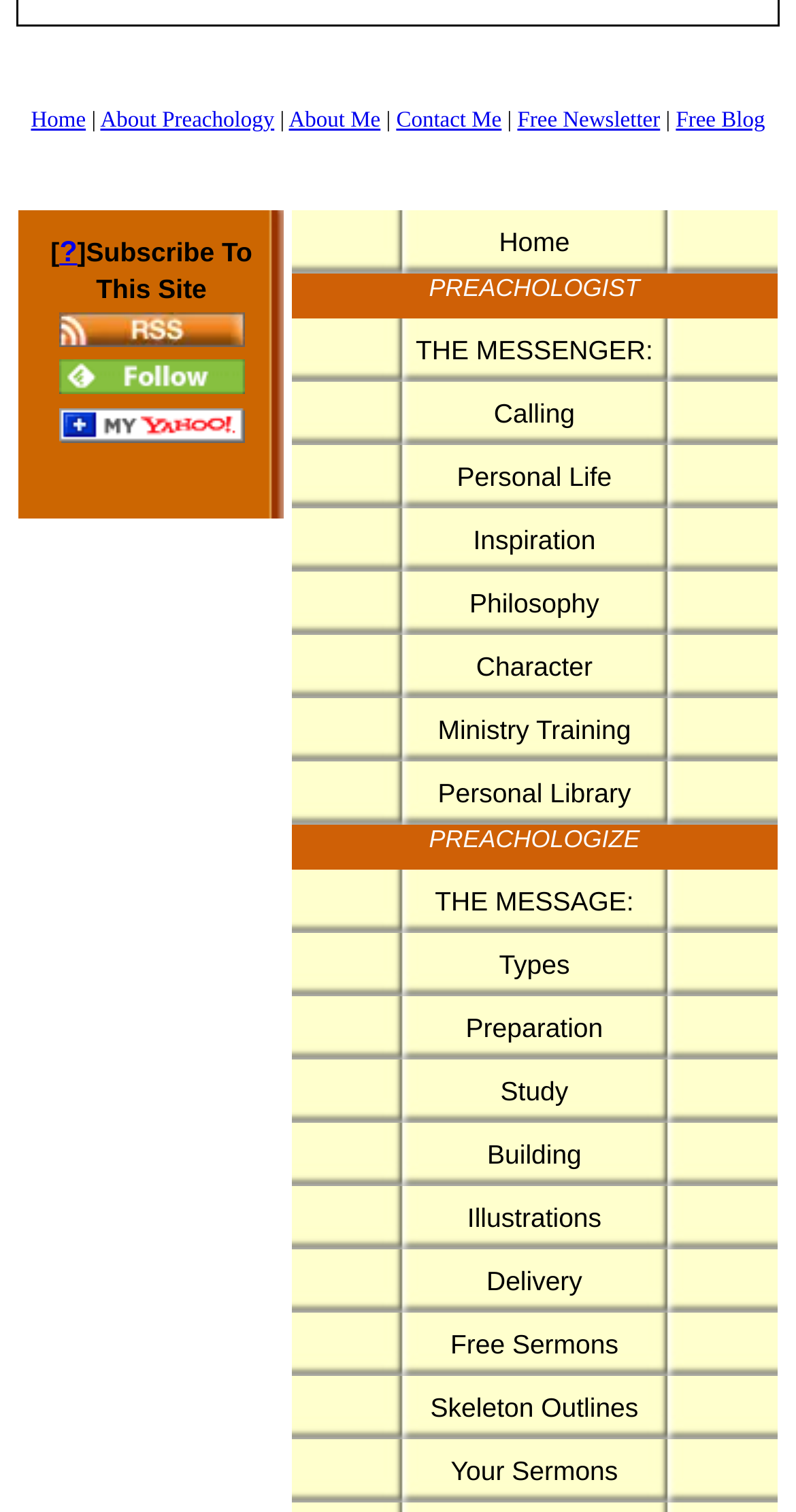What is the purpose of the 'THE MESSENGER:' and 'THE MESSAGE:' sections?
Using the details from the image, give an elaborate explanation to answer the question.

The 'THE MESSENGER:' and 'THE MESSAGE:' sections appear to provide resources and information related to sermon preparation, including types, preparation, study, building, illustrations, delivery, and free sermons. These sections seem to be designed to help preachers and sermon preparers in their work.